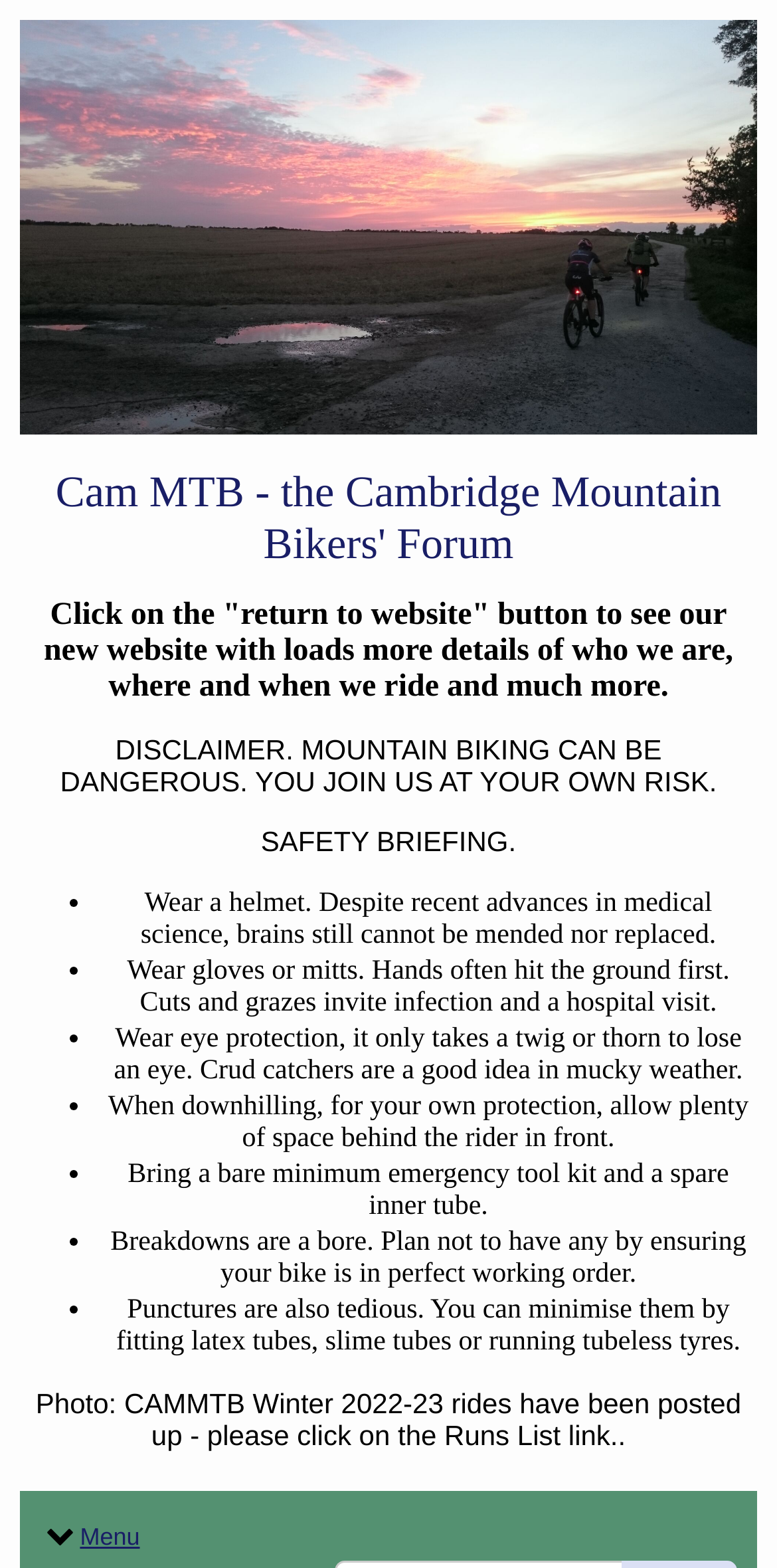Using the webpage screenshot, find the UI element described by Menu. Provide the bounding box coordinates in the format (top-left x, top-left y, bottom-right x, bottom-right y), ensuring all values are floating point numbers between 0 and 1.

[0.051, 0.971, 0.18, 0.989]